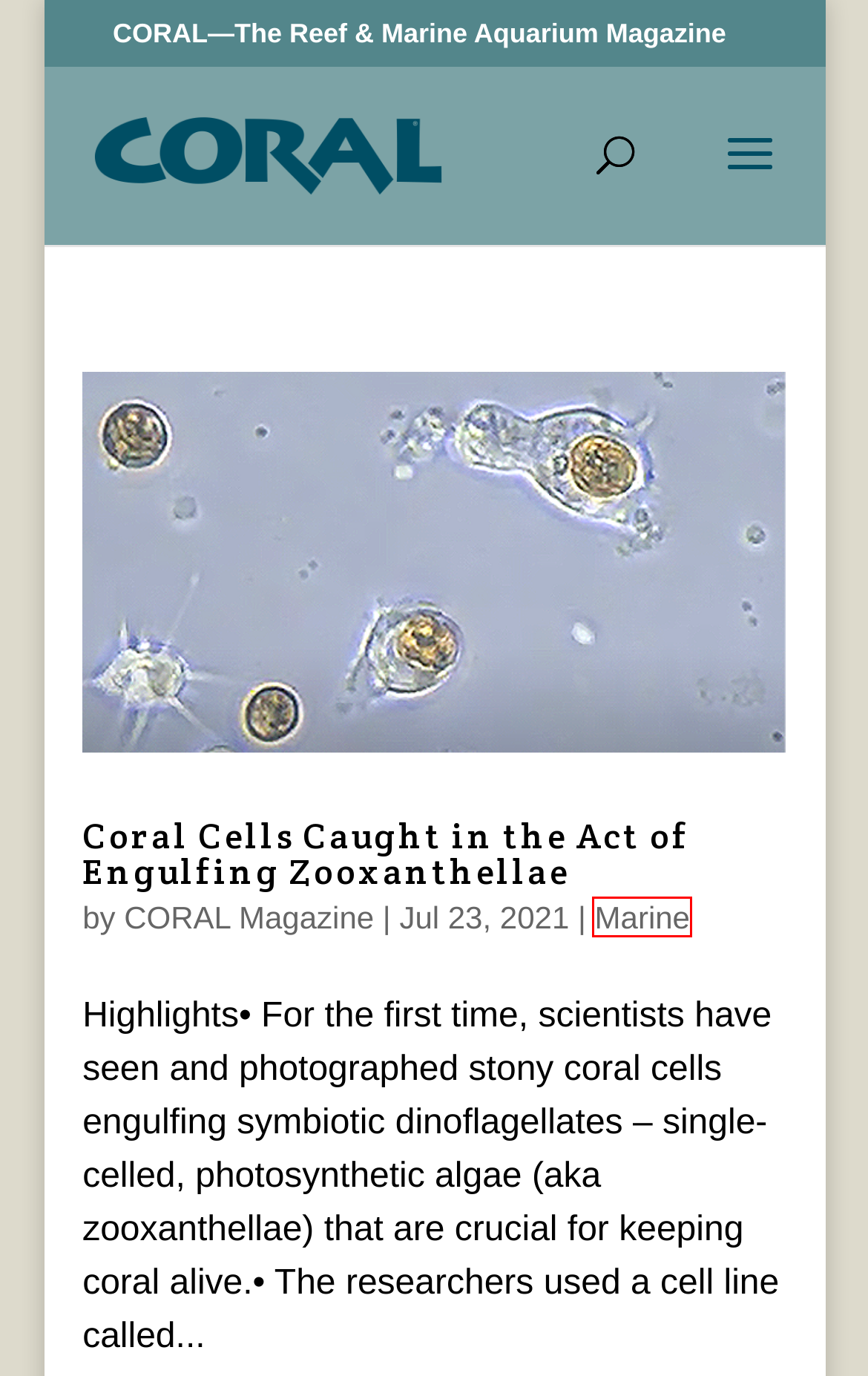A screenshot of a webpage is given with a red bounding box around a UI element. Choose the description that best matches the new webpage shown after clicking the element within the red bounding box. Here are the candidates:
A. Aquatic Media Press, LLC Privacy Policy - Aquatic Media Press
B. Aquatic Media Press, LLC Terms & Conditions - Aquatic Media Press
C. Coral Cells Caught in the Act of Engulfing Zooxanthellae - CORAL Magazine
D. Marine Archives - CORAL Magazine
E. CORAL Magazine | About Us - CORAL Magazine
F. CORAL Magazine Reviews - CORAL Magazine
G. CORAL Magazine | Discover marine aquariums & coral reefs - CORAL Magazine
H. CORAL Magazine, Author at CORAL Magazine

D